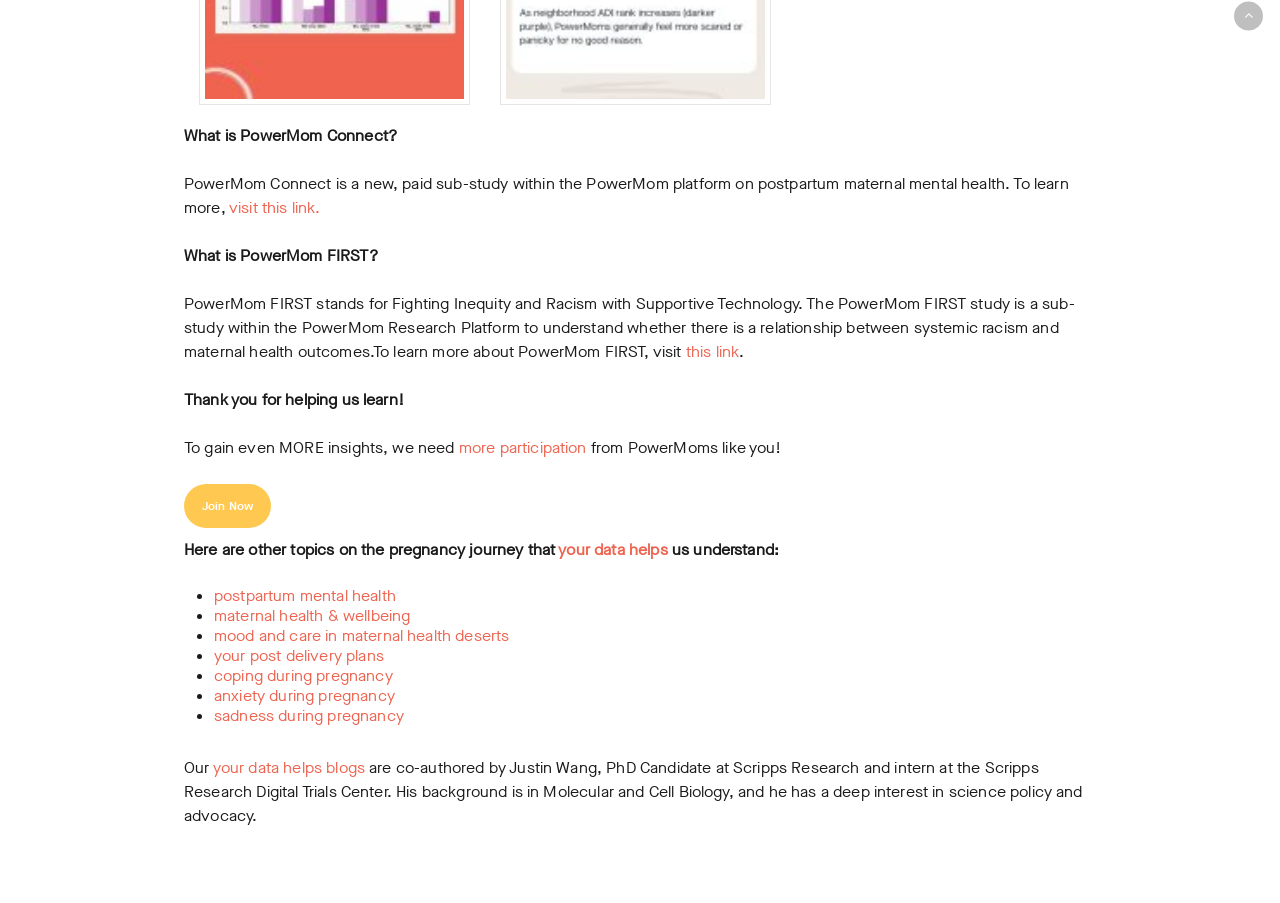Please locate the bounding box coordinates for the element that should be clicked to achieve the following instruction: "Join Now". Ensure the coordinates are given as four float numbers between 0 and 1, i.e., [left, top, right, bottom].

[0.144, 0.536, 0.212, 0.585]